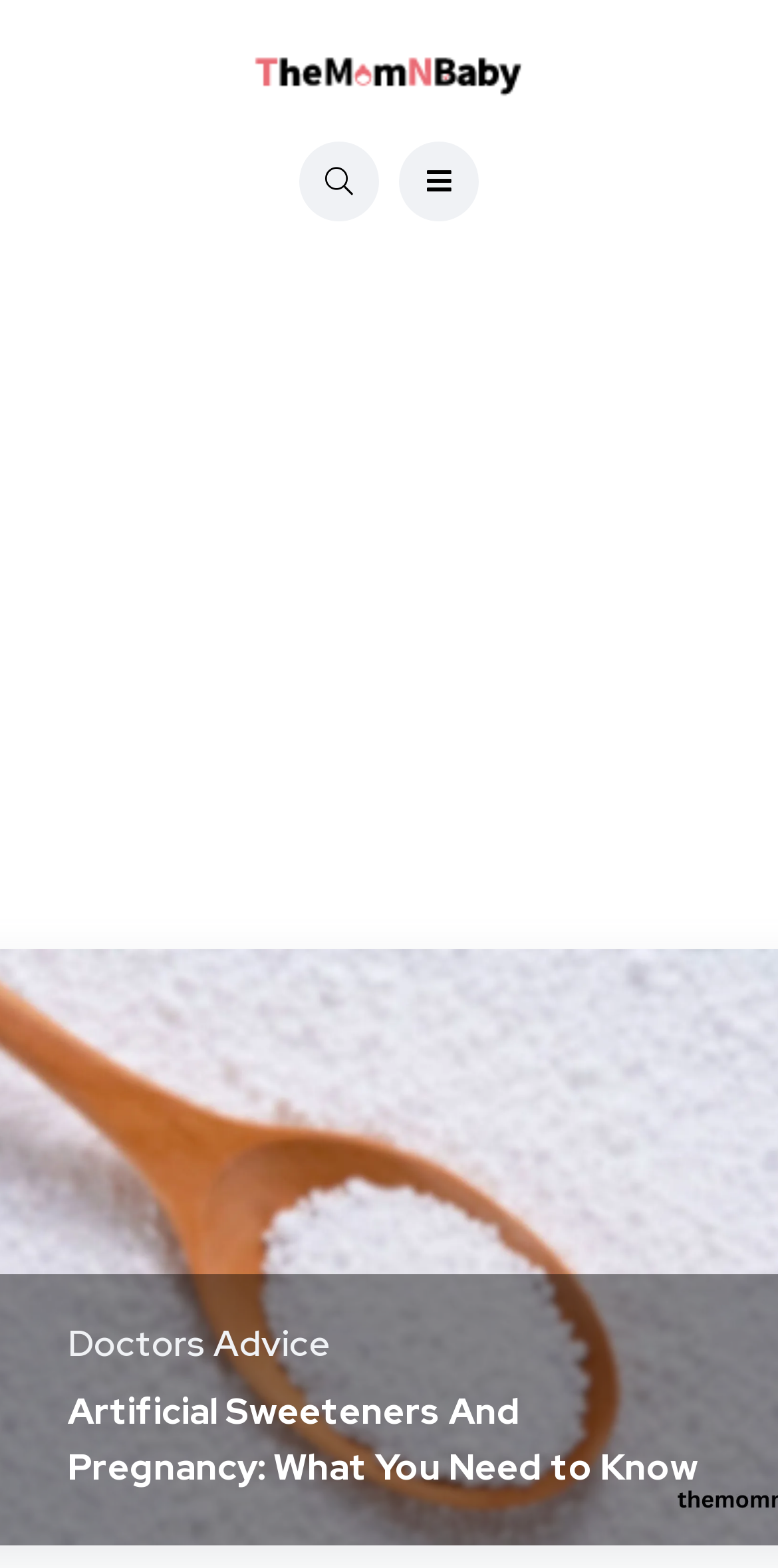Use one word or a short phrase to answer the question provided: 
How many links are visible on the webpage?

2